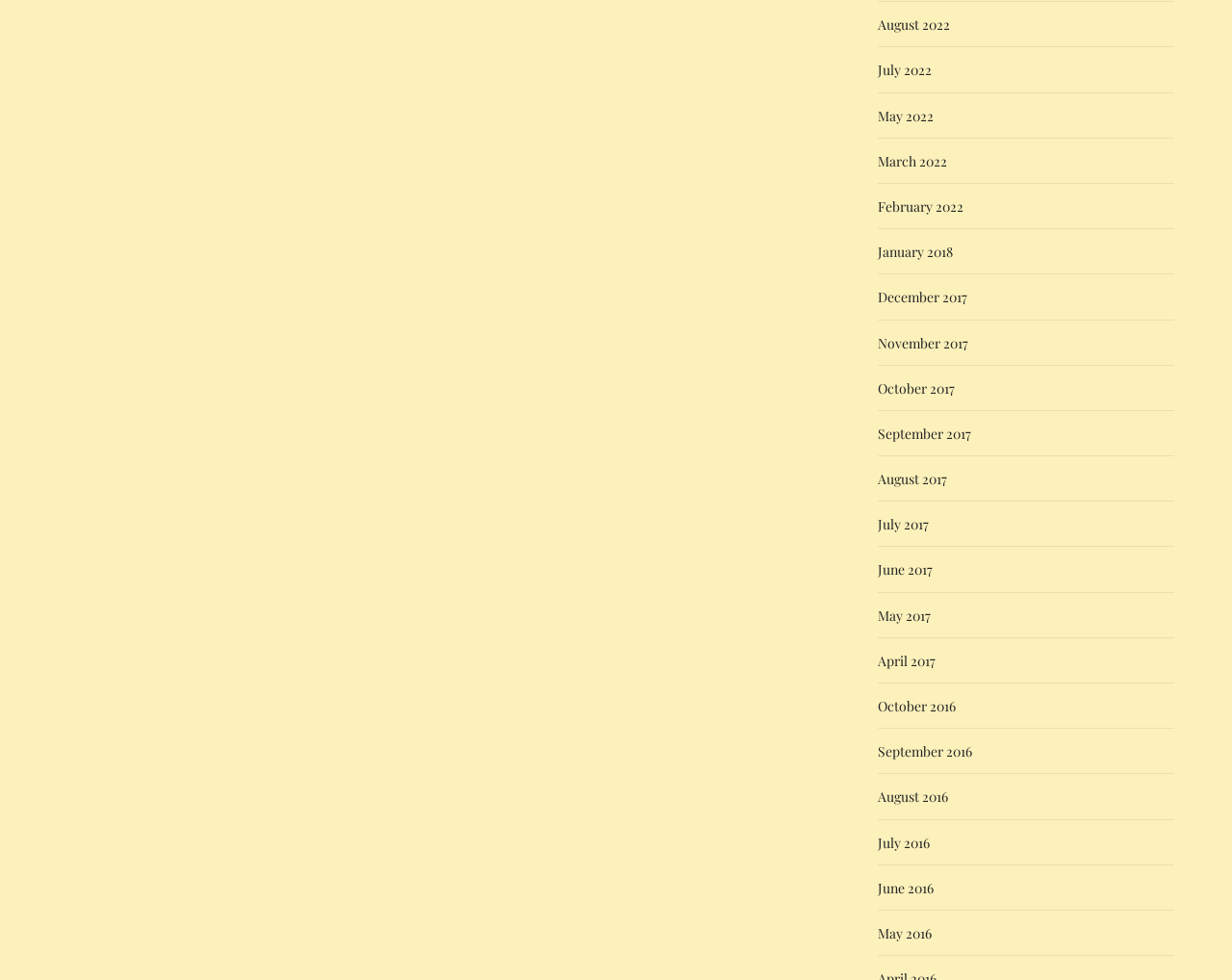Determine the bounding box coordinates for the region that must be clicked to execute the following instruction: "Explore events in 'November 2012'".

[0.064, 0.236, 0.169, 0.256]